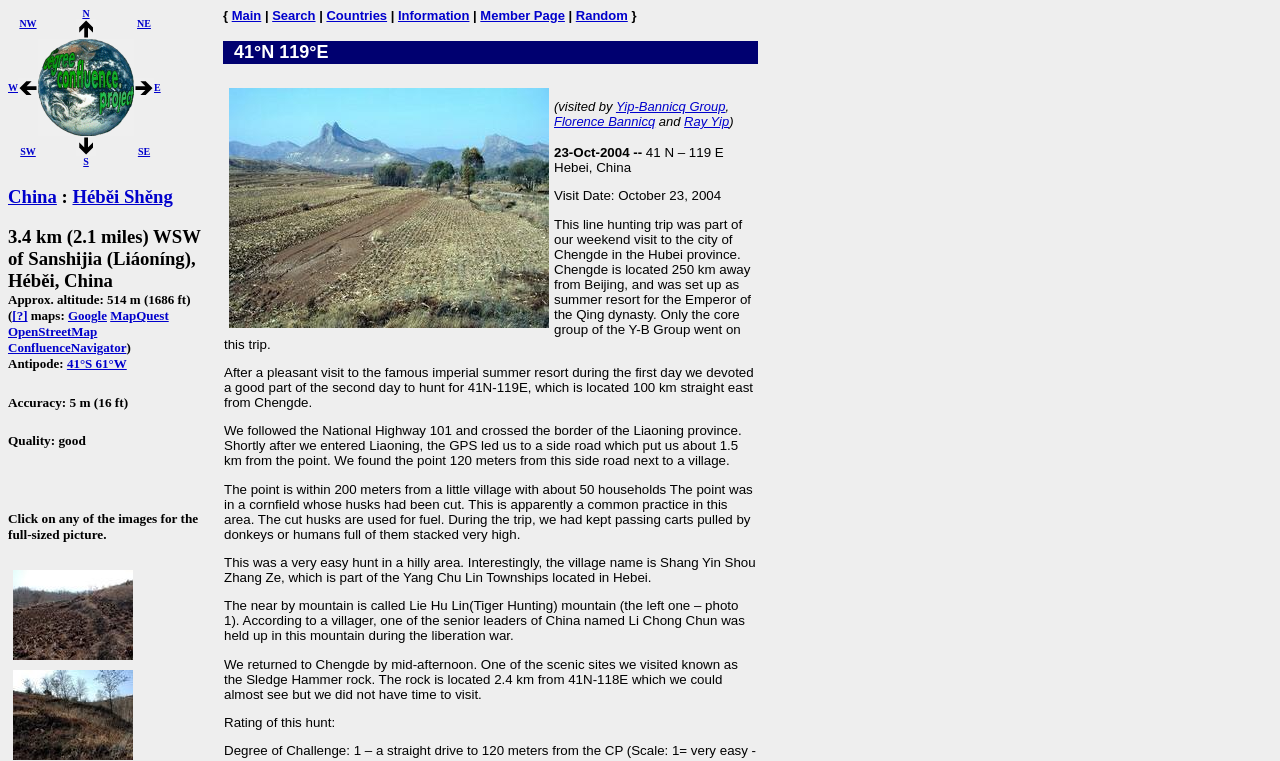Using the description: "alt="#3: South" title="#3: South"", determine the UI element's bounding box coordinates. Ensure the coordinates are in the format of four float numbers between 0 and 1, i.e., [left, top, right, bottom].

[0.006, 0.874, 0.108, 0.897]